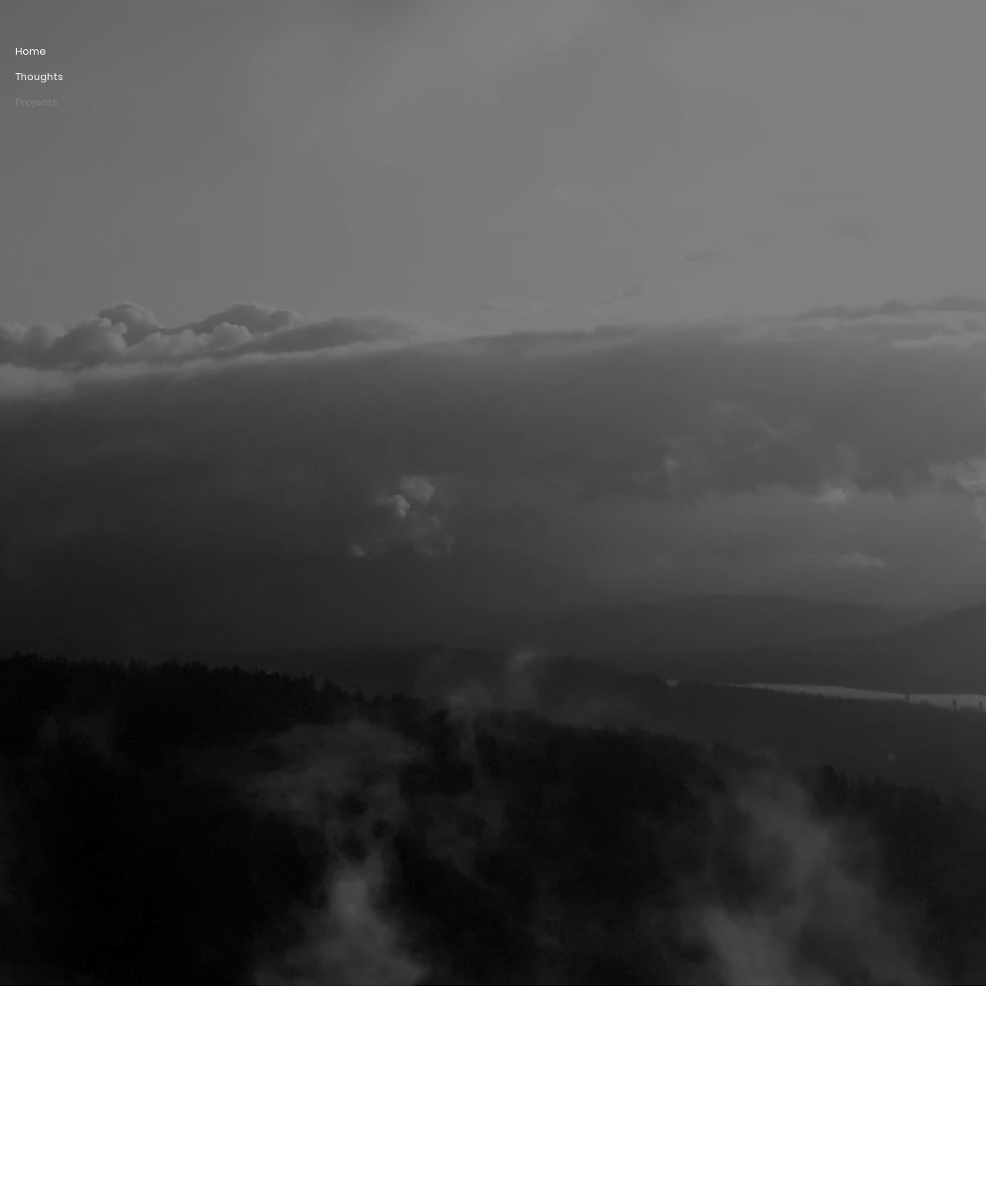What is the name of the collaborative project?
Using the image as a reference, give an elaborate response to the question.

From the webpage content, I found that the project is described as 'American stiob was and remains a collaborative project in political anthropology with Alexei Yurchak from the University of California-Berkeley.' Therefore, the name of the collaborative project is American stiob.